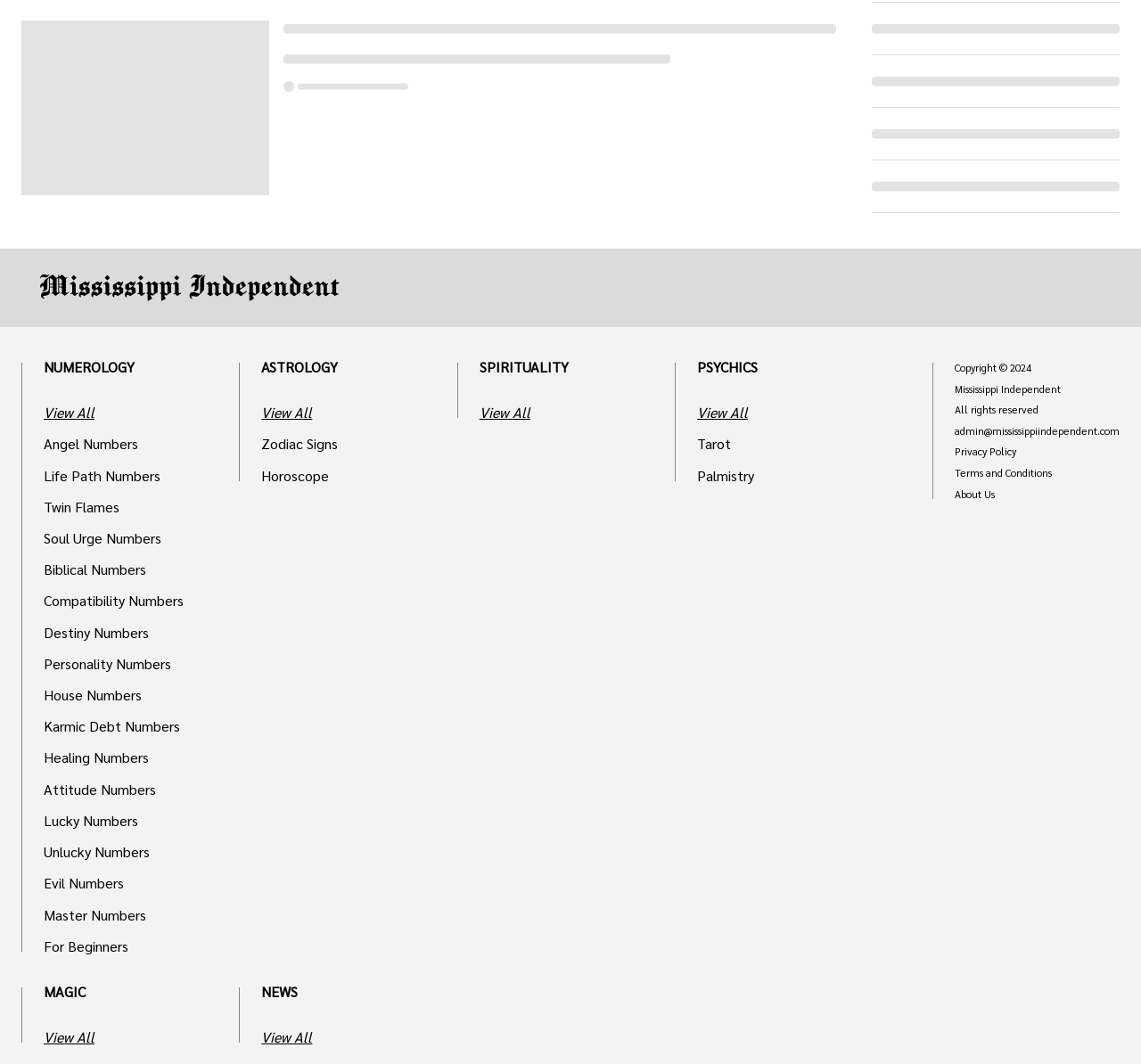Determine the bounding box coordinates for the area that needs to be clicked to fulfill this task: "Explore ASTROLOGY". The coordinates must be given as four float numbers between 0 and 1, i.e., [left, top, right, bottom].

[0.229, 0.341, 0.369, 0.35]